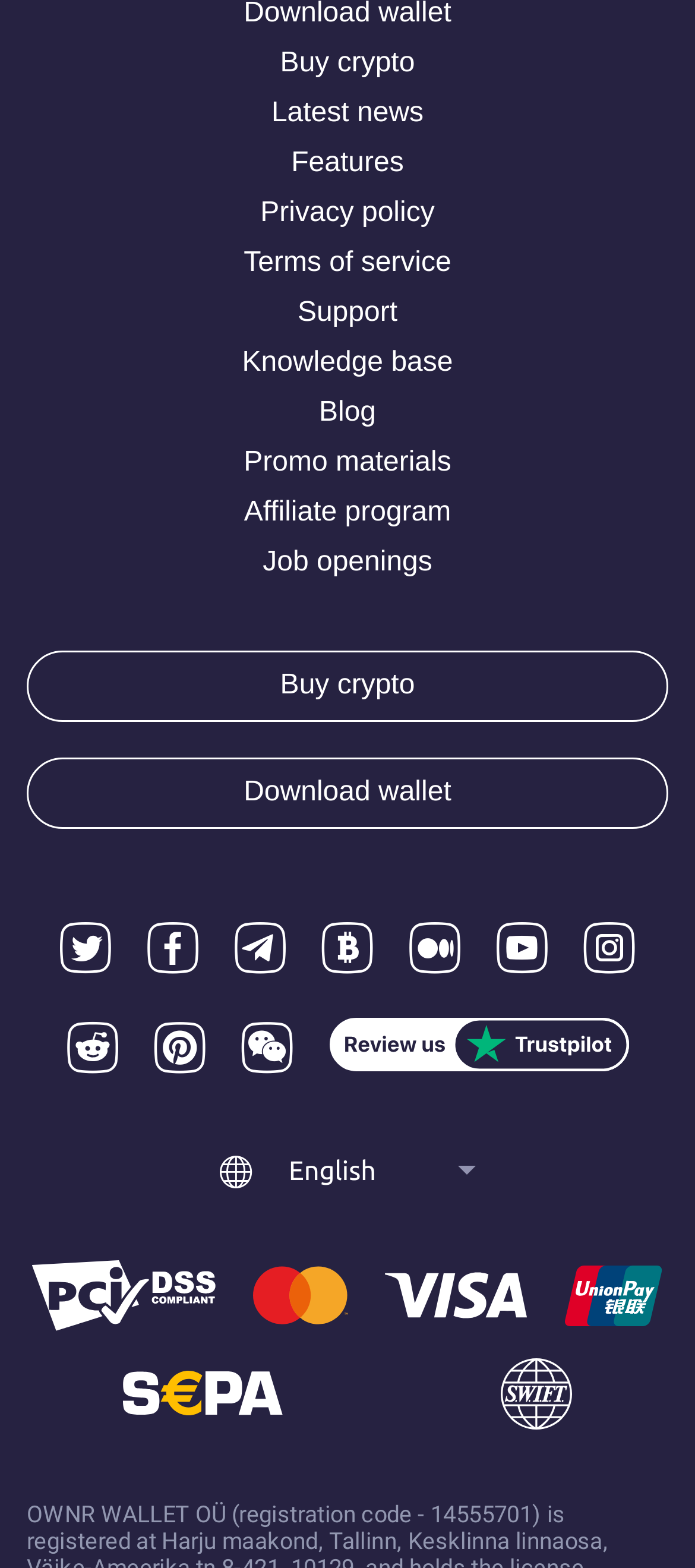Please identify the bounding box coordinates of the clickable area that will allow you to execute the instruction: "Buy crypto".

[0.348, 0.03, 0.652, 0.051]